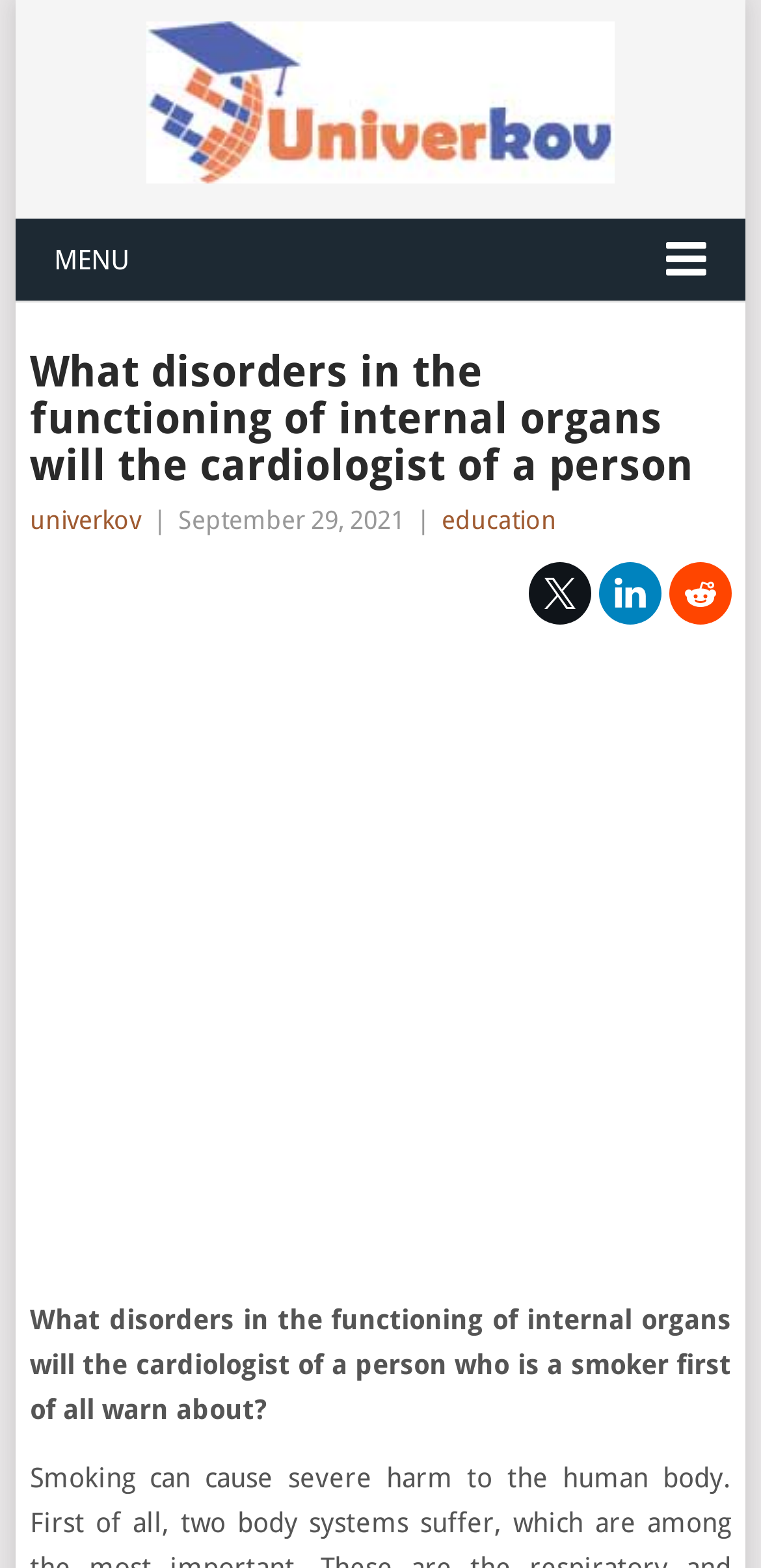Determine and generate the text content of the webpage's headline.

What disorders in the functioning of internal organs will the cardiologist of a person